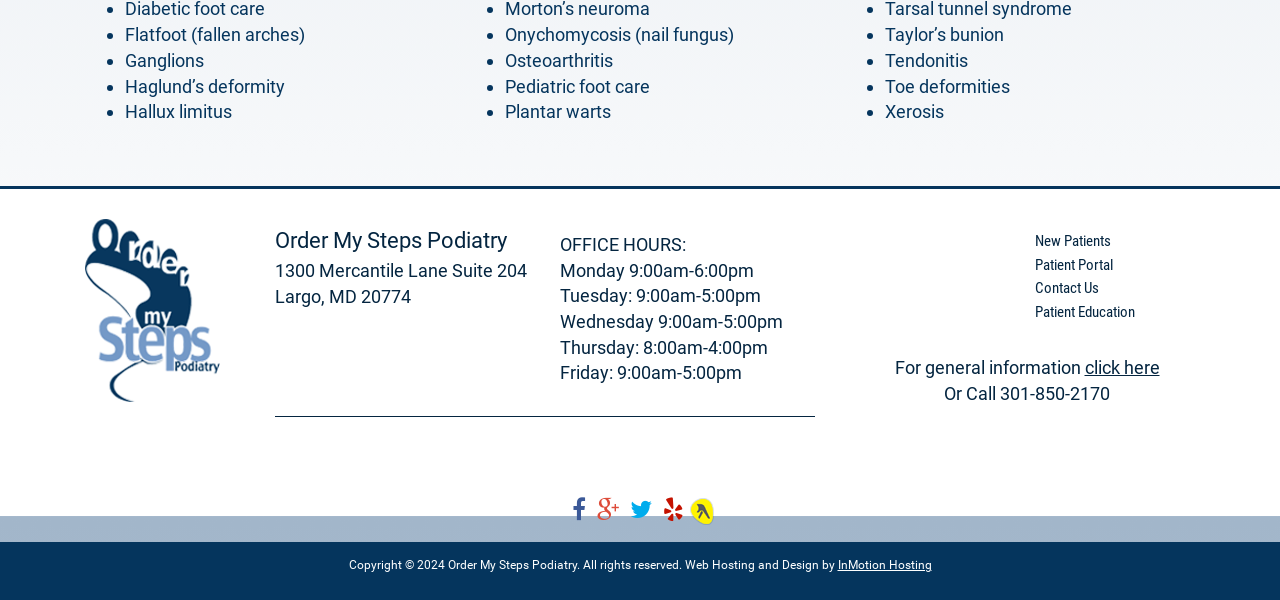Give a one-word or short phrase answer to the question: 
How many links are there in the footer section?

5